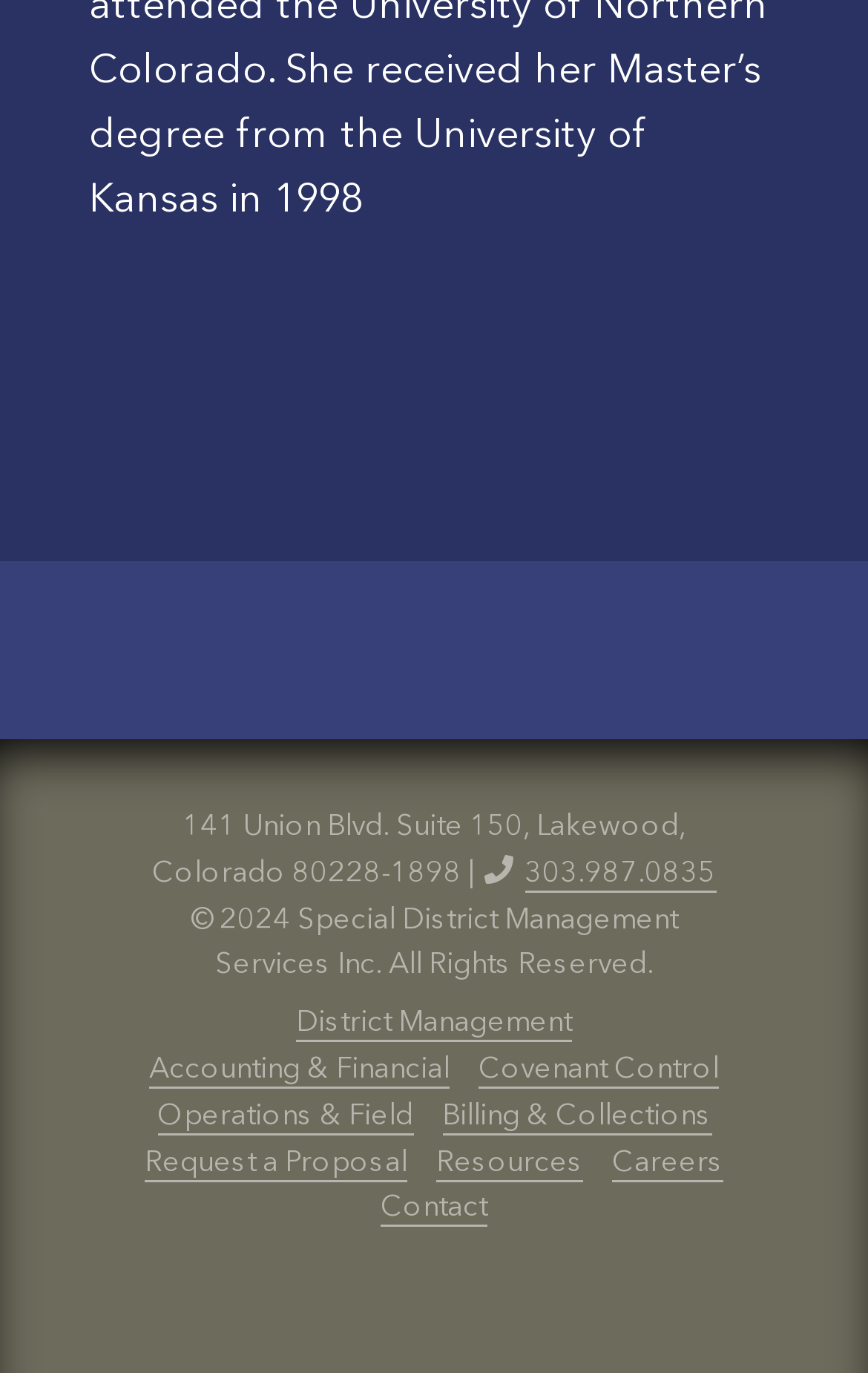Determine the bounding box coordinates for the area you should click to complete the following instruction: "Contact the company".

[0.438, 0.87, 0.562, 0.894]